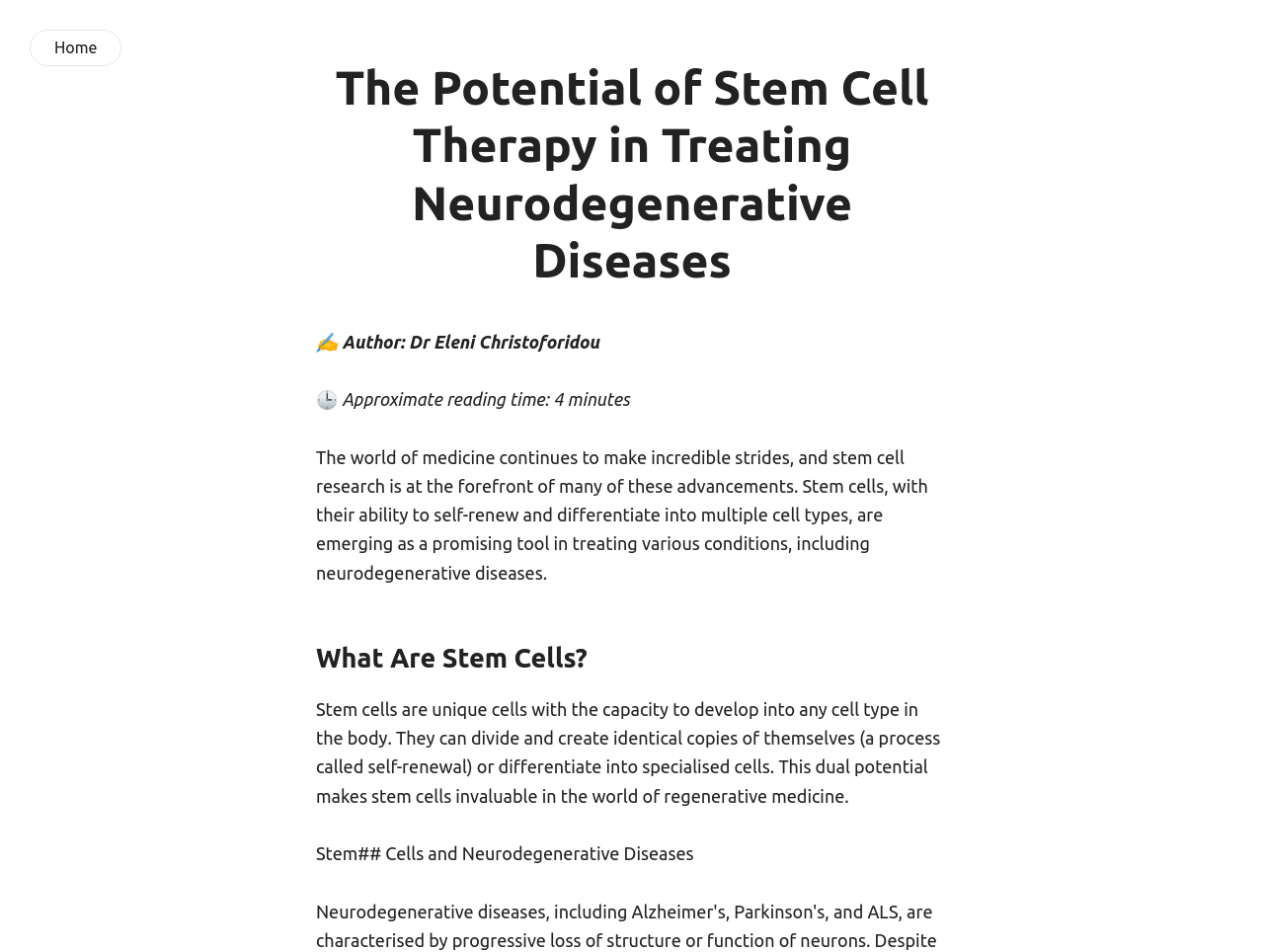Extract the heading text from the webpage.

The Potential of Stem Cell Therapy in Treating Neurodegenerative Diseases